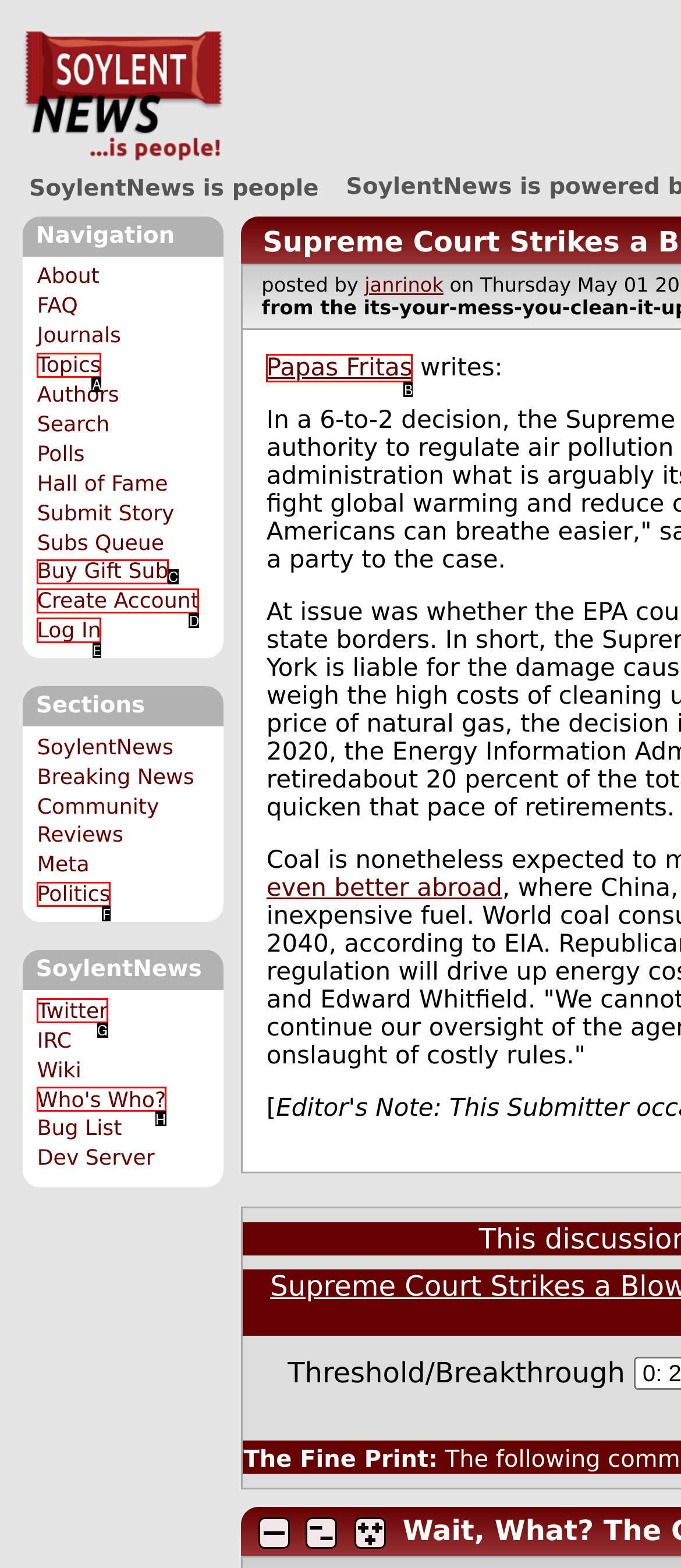Determine the letter of the UI element that you need to click to perform the task: log in to the website.
Provide your answer with the appropriate option's letter.

E